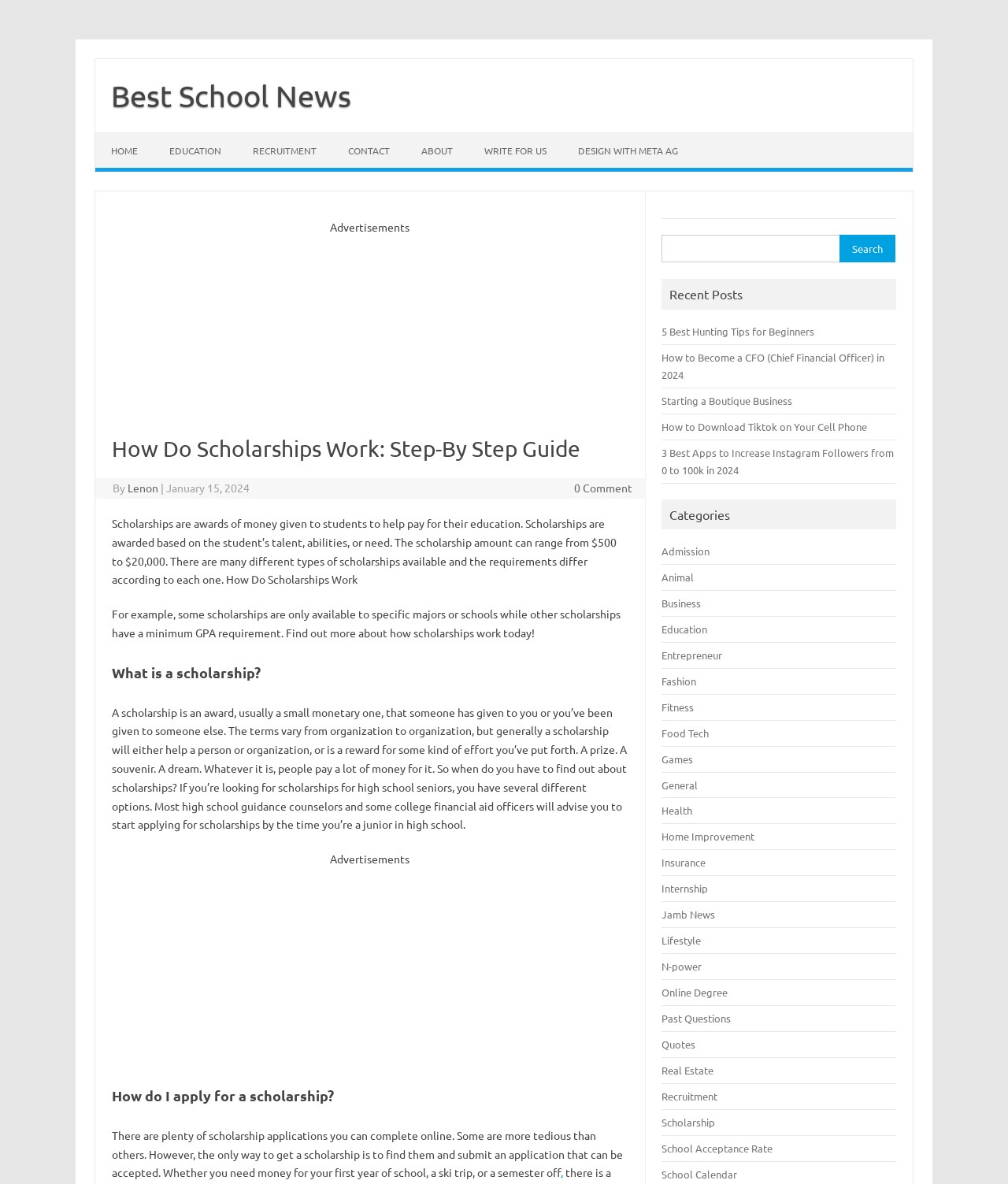Please pinpoint the bounding box coordinates for the region I should click to adhere to this instruction: "Read the 'How Do Scholarships Work: Step-By Step Guide' article".

[0.111, 0.368, 0.623, 0.391]